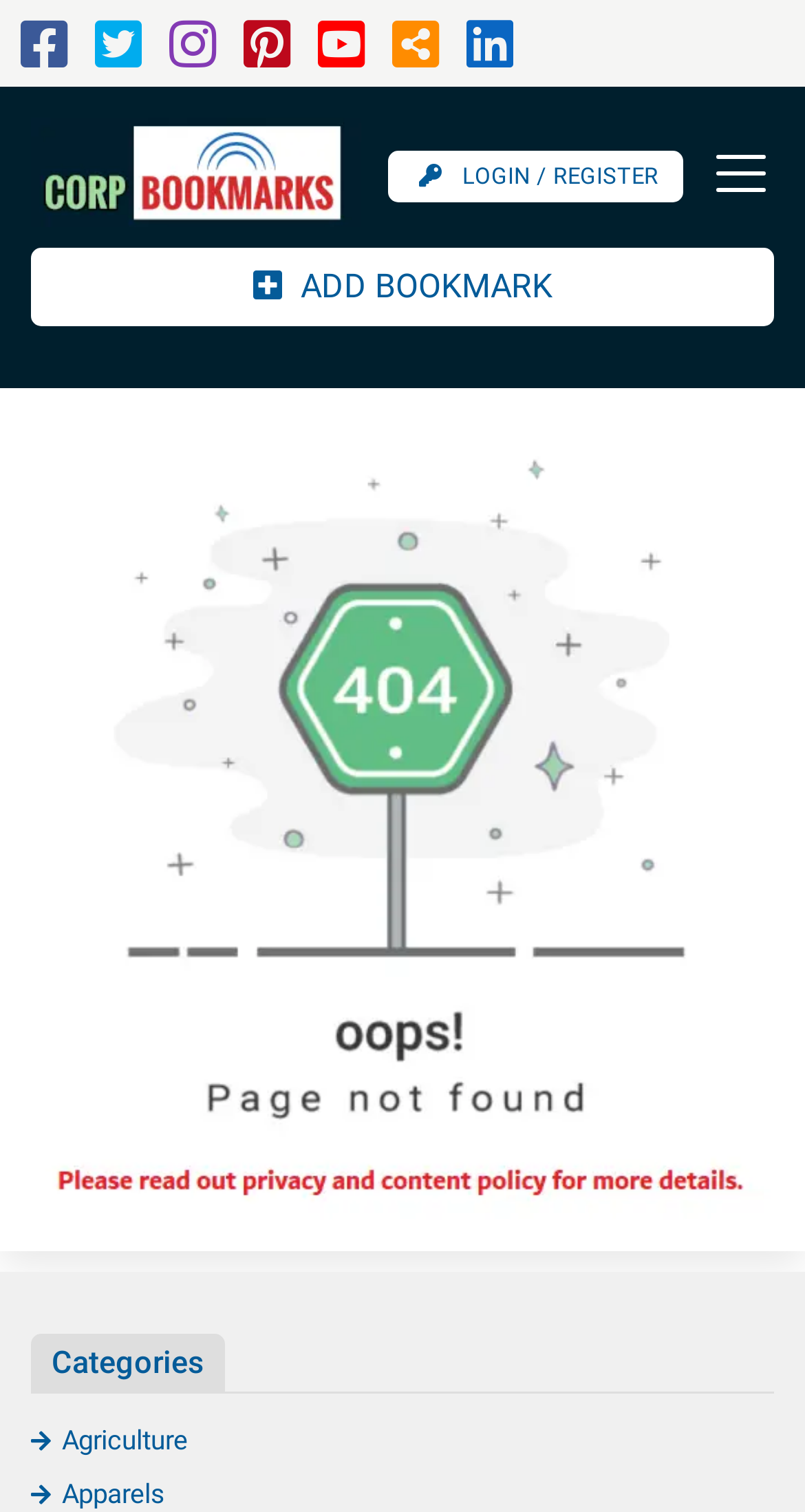Locate the bounding box of the UI element based on this description: "Вакансіїї". Provide four float numbers between 0 and 1 as [left, top, right, bottom].

None